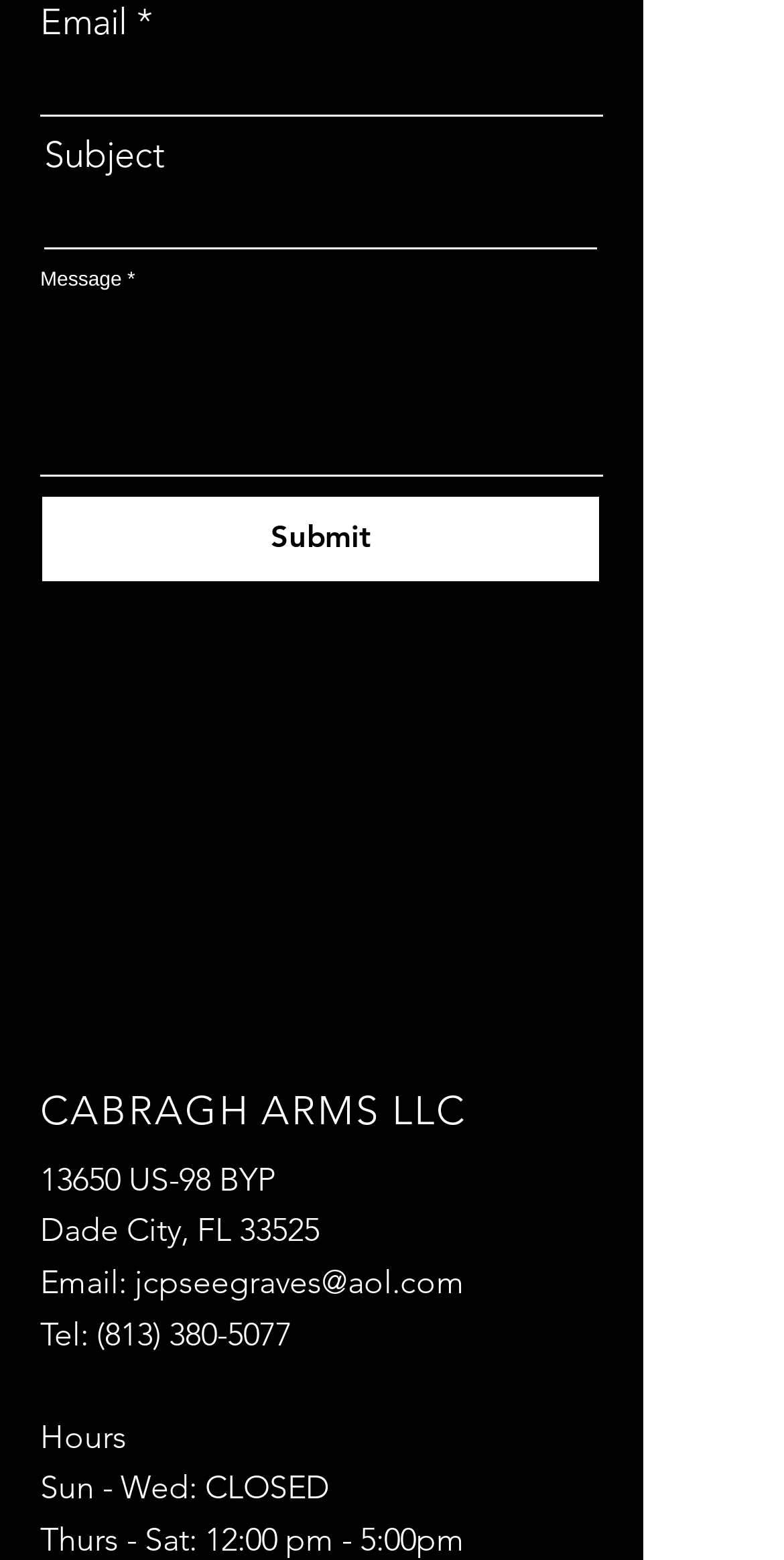Please identify the bounding box coordinates of the clickable area that will allow you to execute the instruction: "Enter email address".

[0.051, 0.026, 0.769, 0.075]